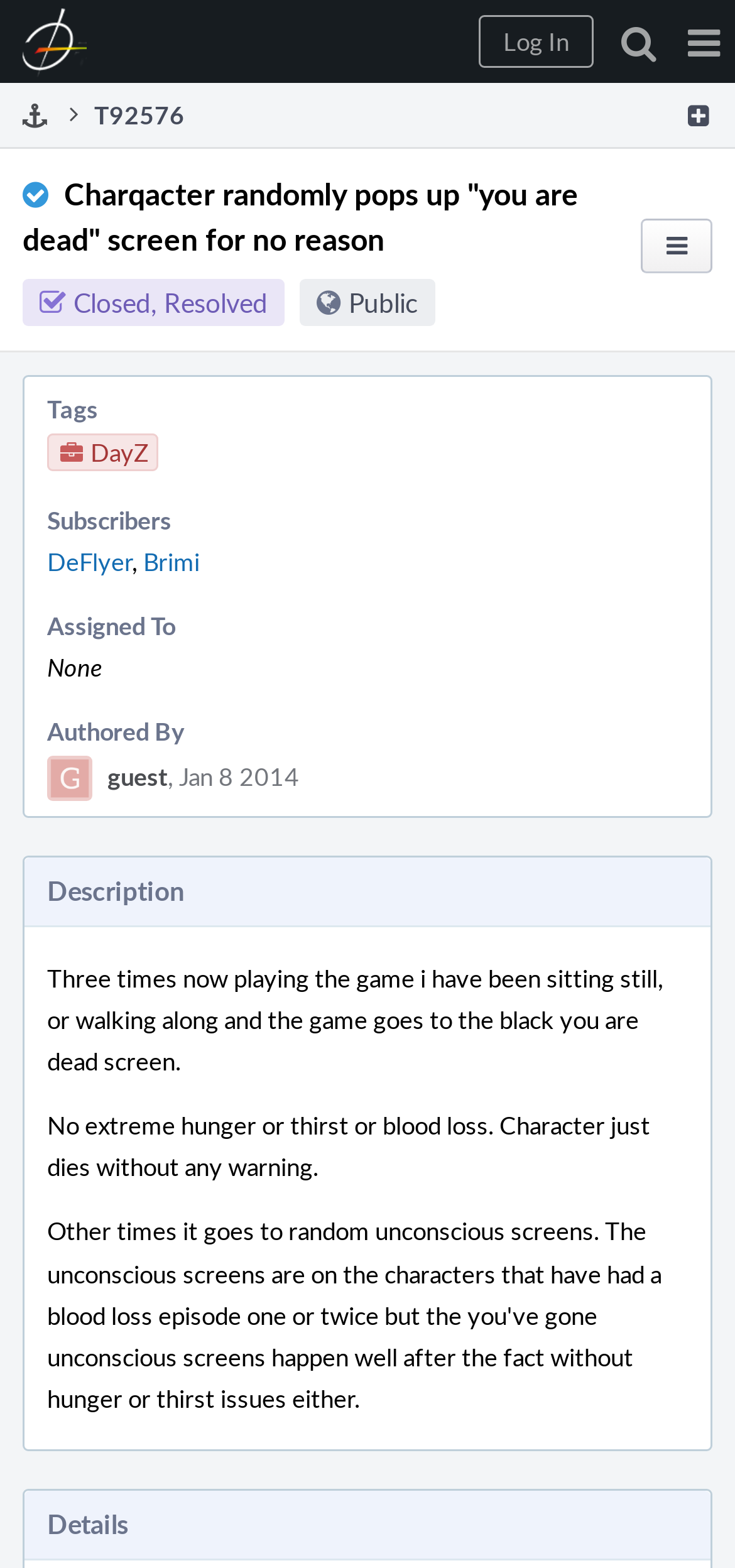Pinpoint the bounding box coordinates of the area that must be clicked to complete this instruction: "Click the DayZ tag".

[0.064, 0.278, 0.215, 0.299]